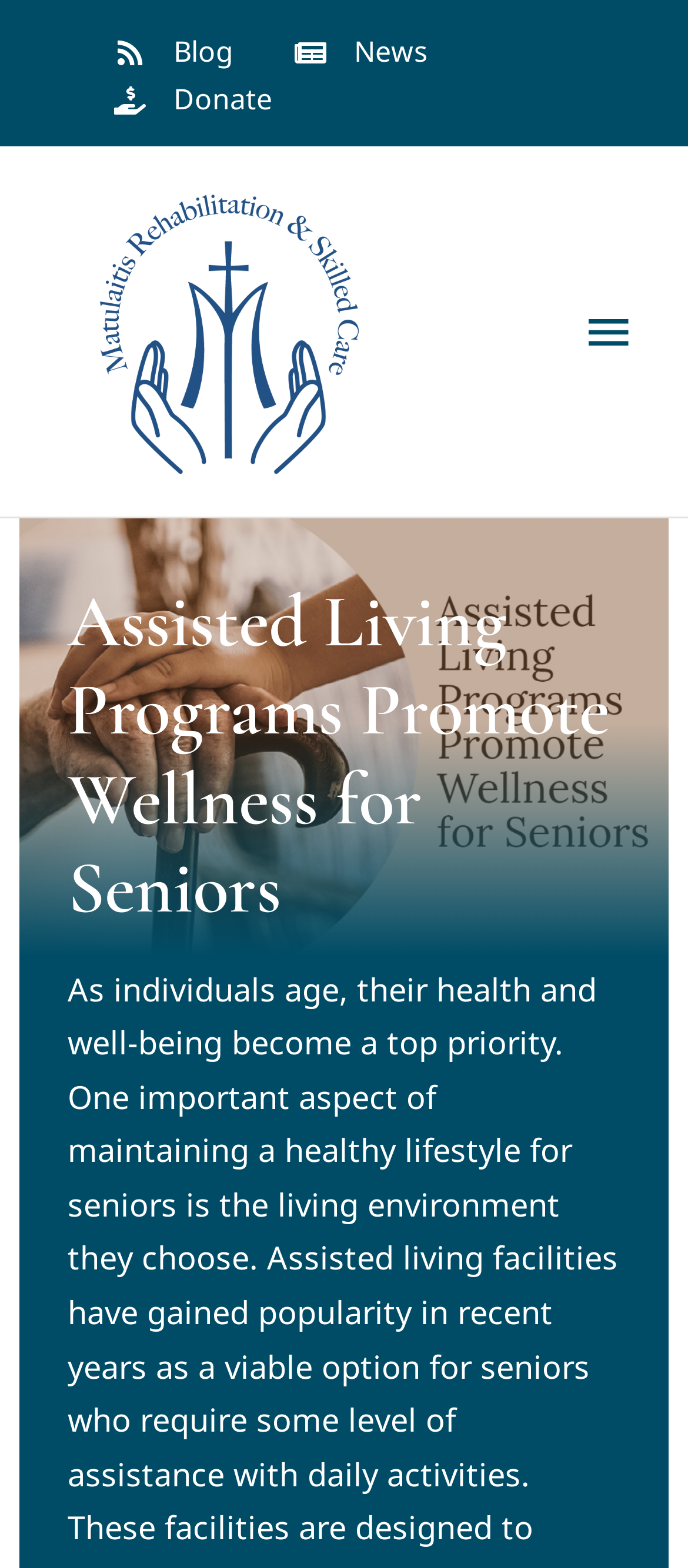Can you determine the bounding box coordinates of the area that needs to be clicked to fulfill the following instruction: "Read about the 'Assisted Living Programs'"?

[0.098, 0.369, 0.902, 0.595]